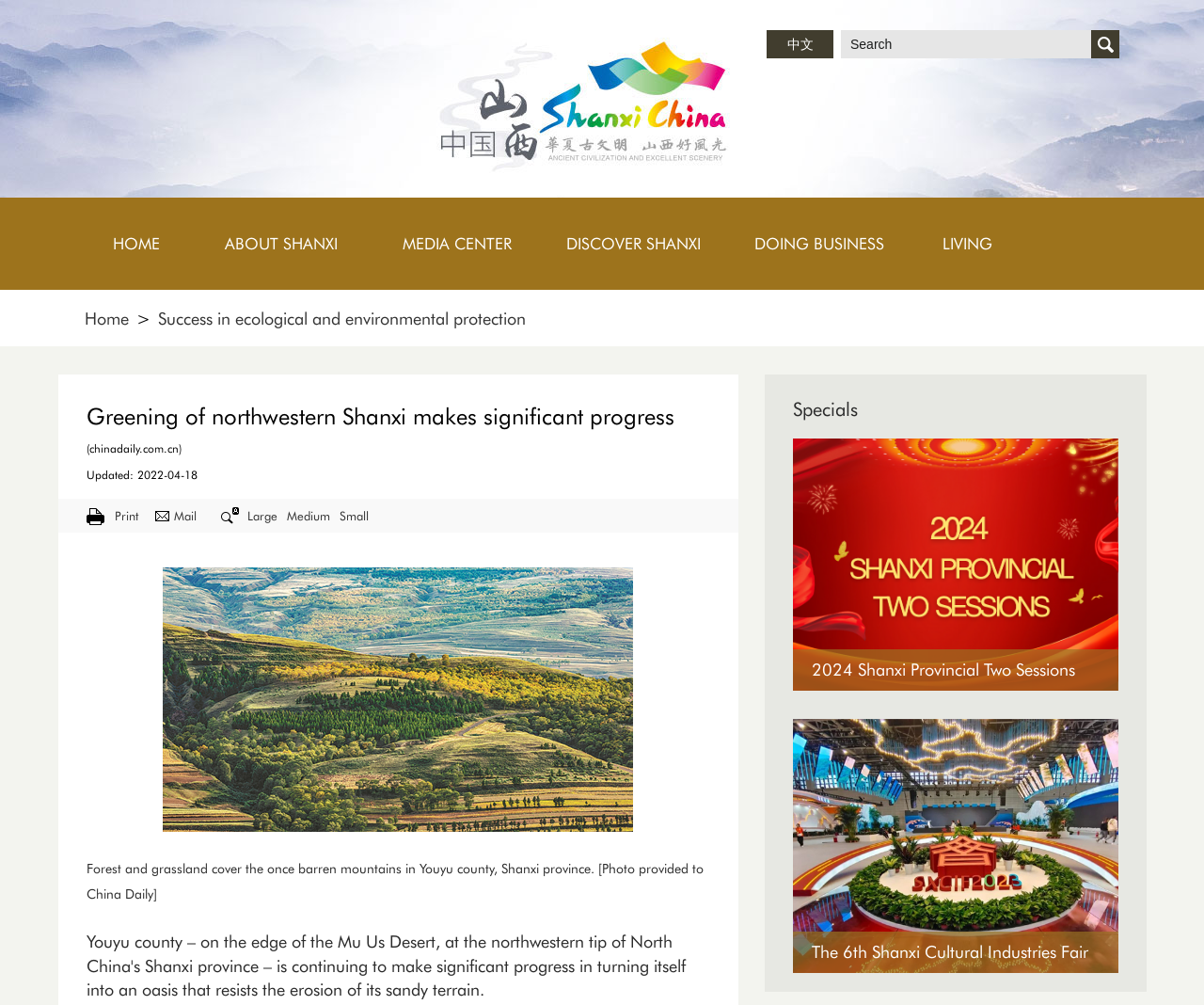Refer to the image and answer the question with as much detail as possible: What is the language of the webpage?

I determined this by looking at the links 'HOME', 'ABOUT SHANXI', 'MEDIA CENTER', etc. which are in English, and the link '中文' which is in Chinese, indicating that the webpage supports both languages.